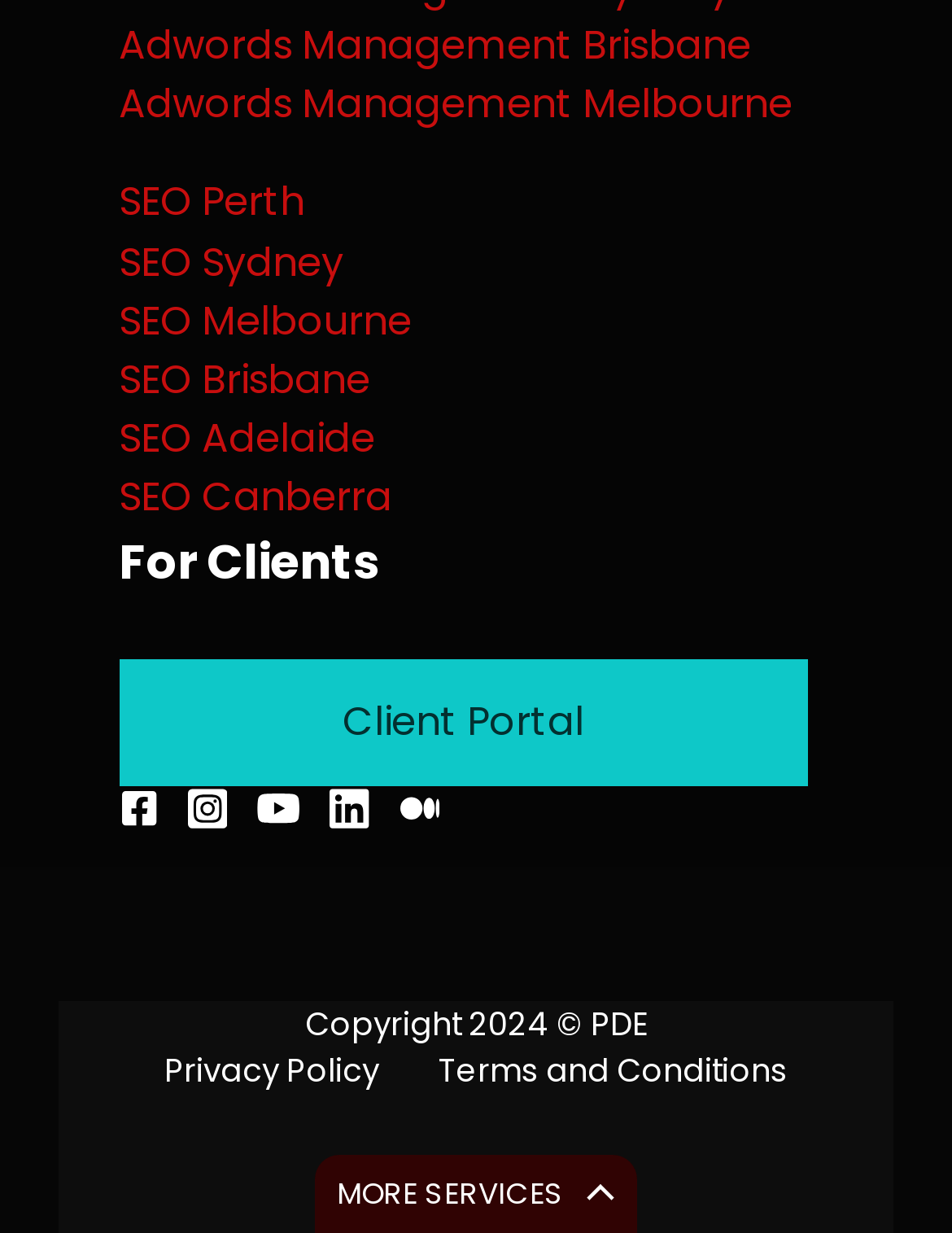Predict the bounding box coordinates for the UI element described as: "Client Portal". The coordinates should be four float numbers between 0 and 1, presented as [left, top, right, bottom].

[0.125, 0.534, 0.849, 0.638]